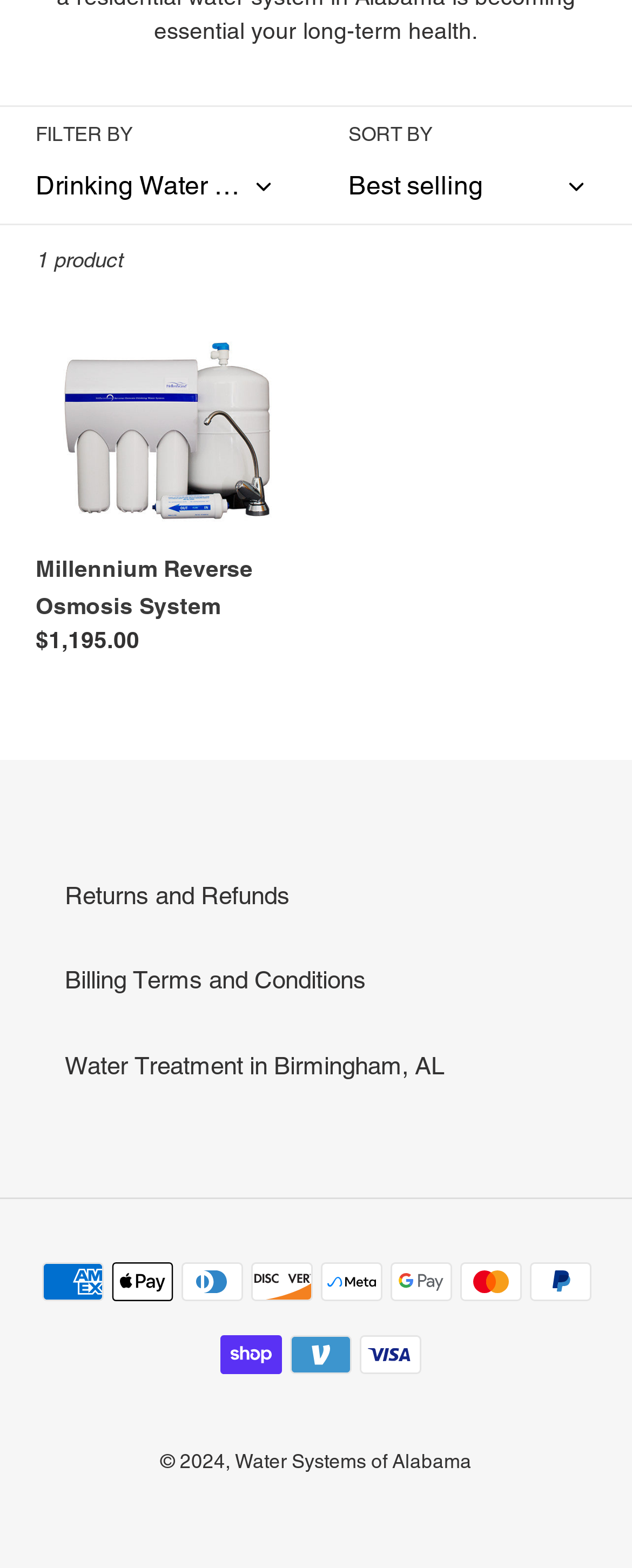How many products are shown?
Using the details shown in the screenshot, provide a comprehensive answer to the question.

I found the number of products by looking at the StaticText element with the text '1 product' which is located near the top of the page, indicating that there is only one product being displayed.